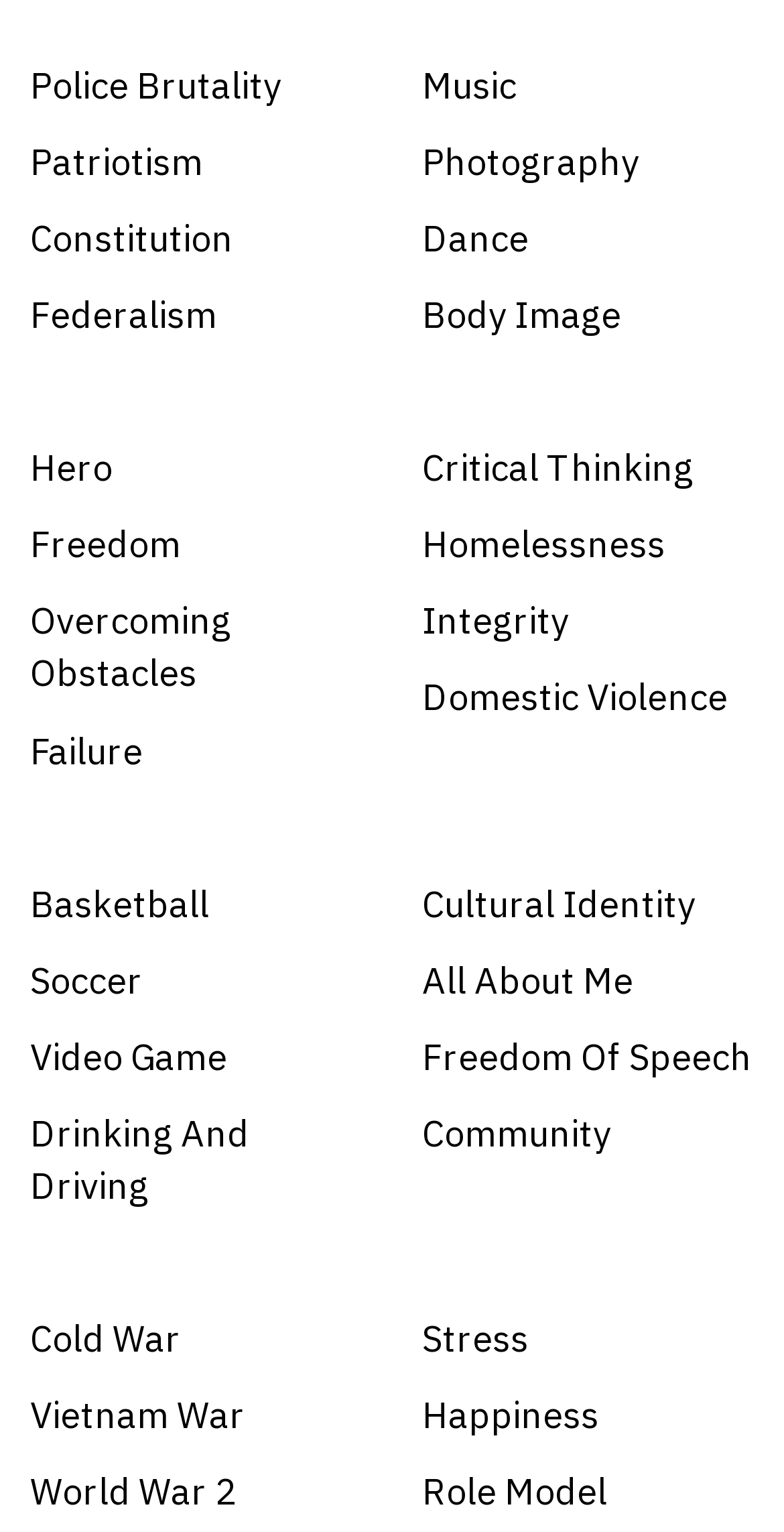What is the last topic on the right side?
From the image, provide a succinct answer in one word or a short phrase.

Role Model